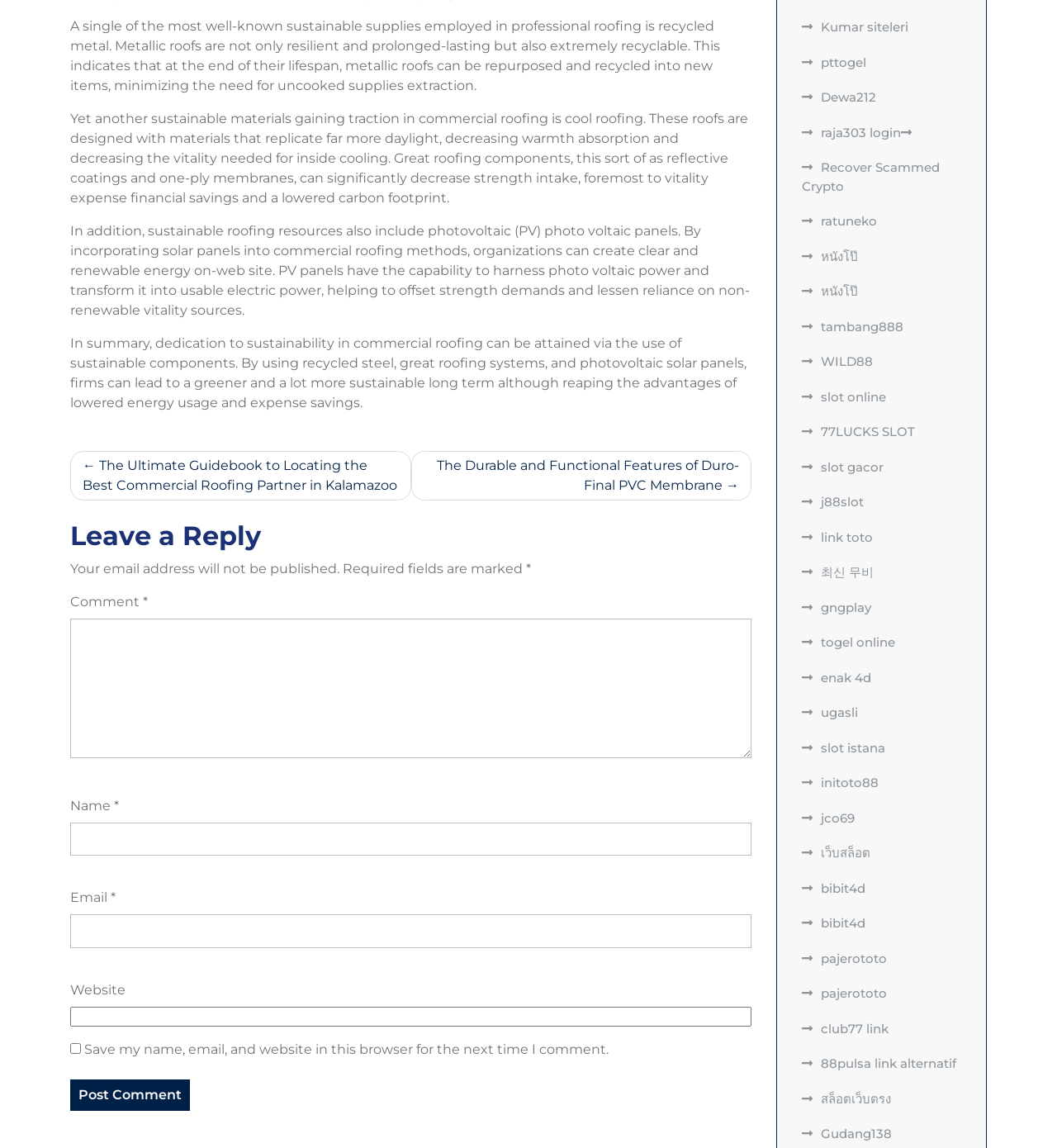What is the purpose of cool roofing?
Examine the image closely and answer the question with as much detail as possible.

According to the webpage, cool roofing is designed to reflect more daylight, reducing heat absorption and the energy needed for interior cooling, which leads to energy cost savings and a reduced carbon footprint.